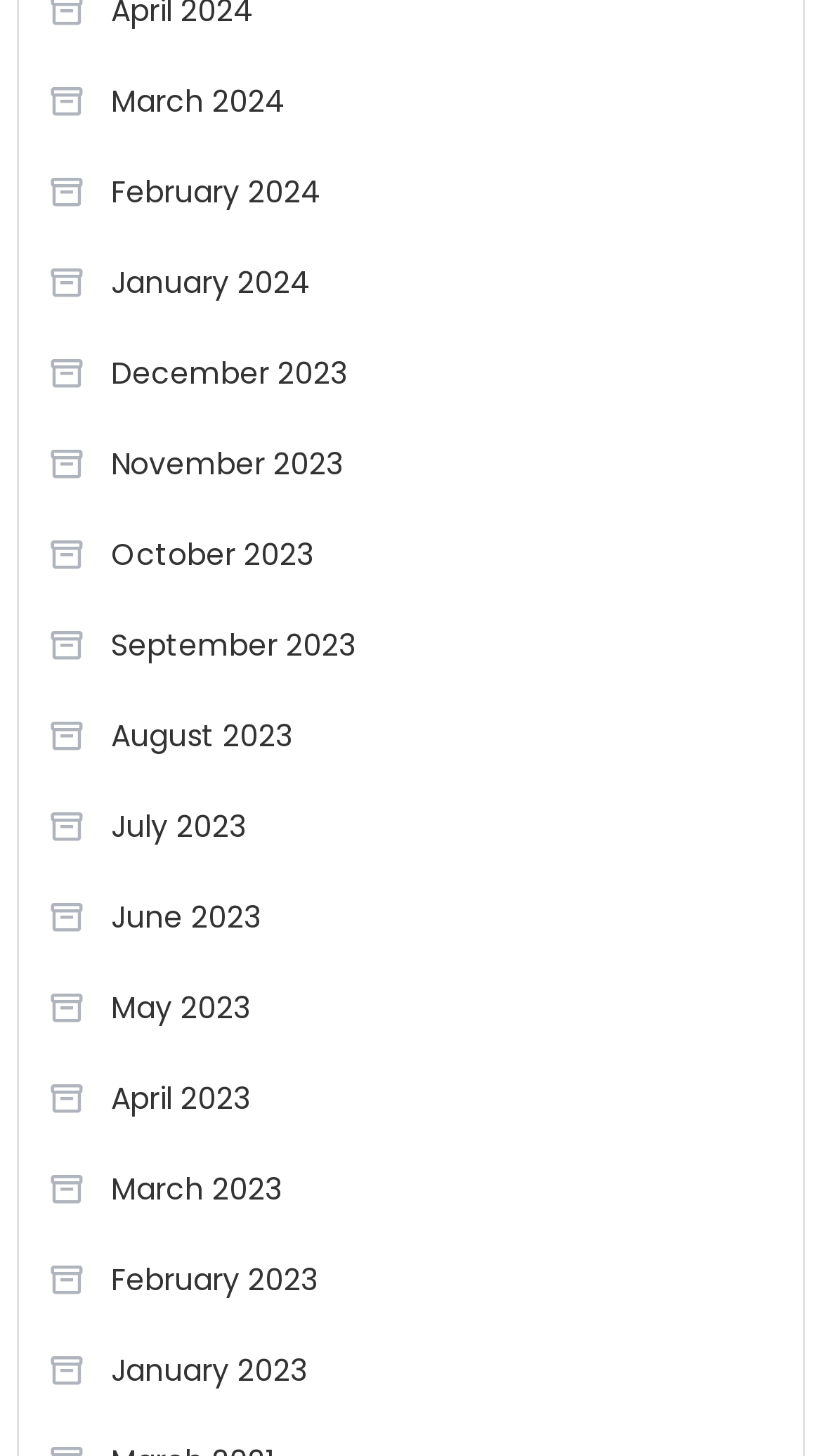Kindly provide the bounding box coordinates of the section you need to click on to fulfill the given instruction: "access December 2023".

[0.058, 0.233, 0.423, 0.28]